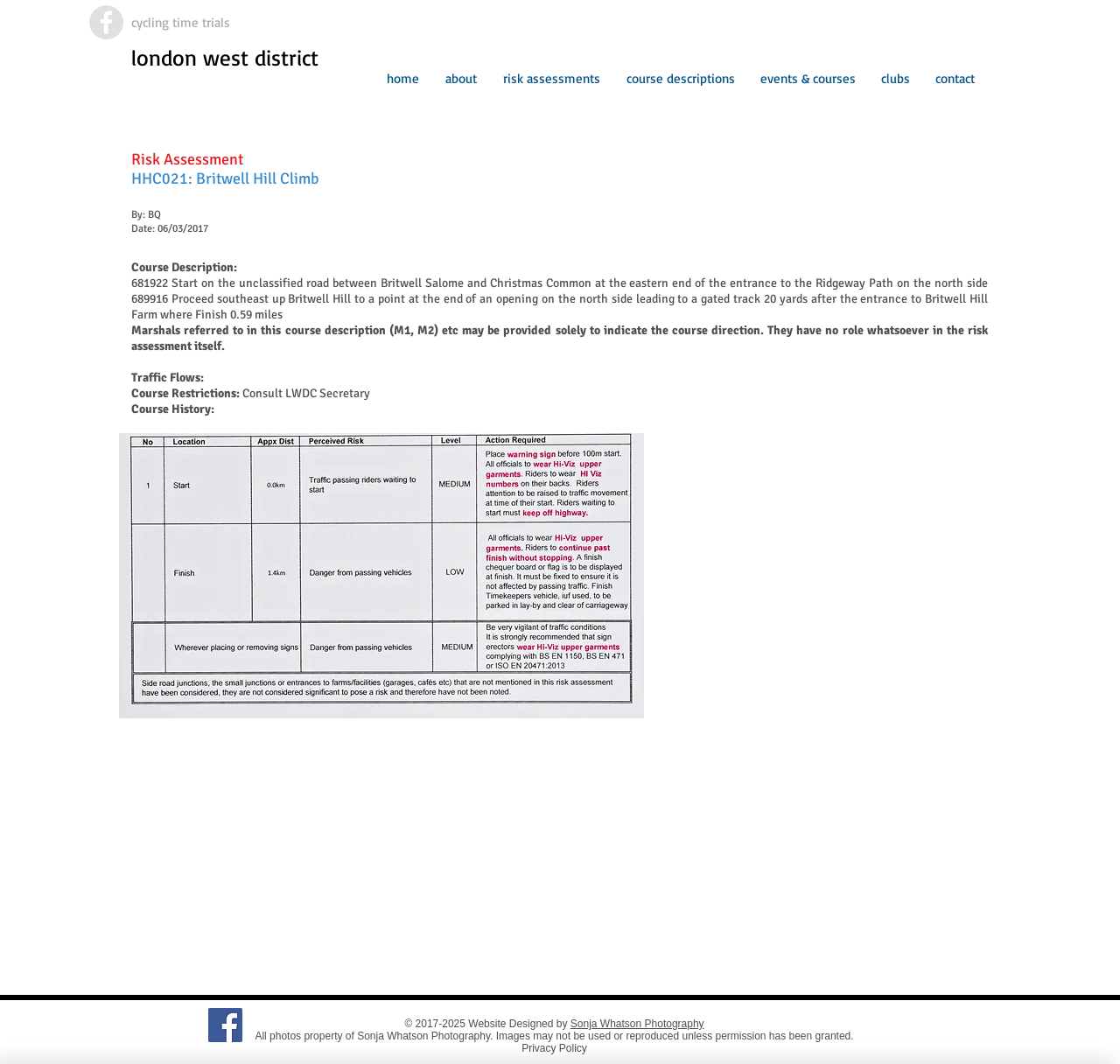Please find and report the bounding box coordinates of the element to click in order to perform the following action: "Search in the site". The coordinates should be expressed as four float numbers between 0 and 1, in the format [left, top, right, bottom].

[0.117, 0.082, 0.227, 0.111]